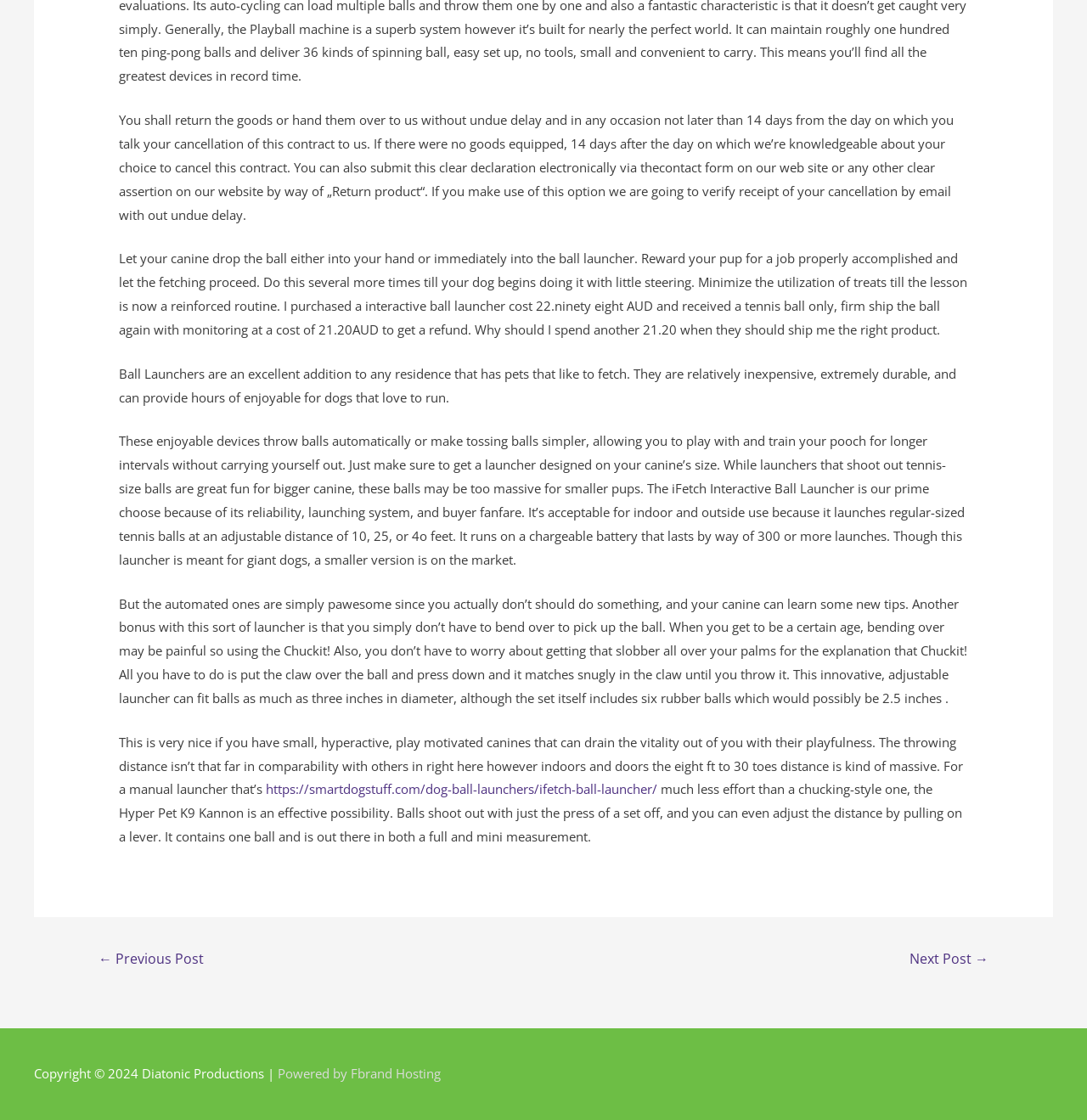What is the purpose of the Hyper Pet K9 Kannon?
Kindly give a detailed and elaborate answer to the question.

The Hyper Pet K9 Kannon is a manual launcher that can shoot out balls with just the press of a trigger, and you can even adjust the distance by pulling on a lever.